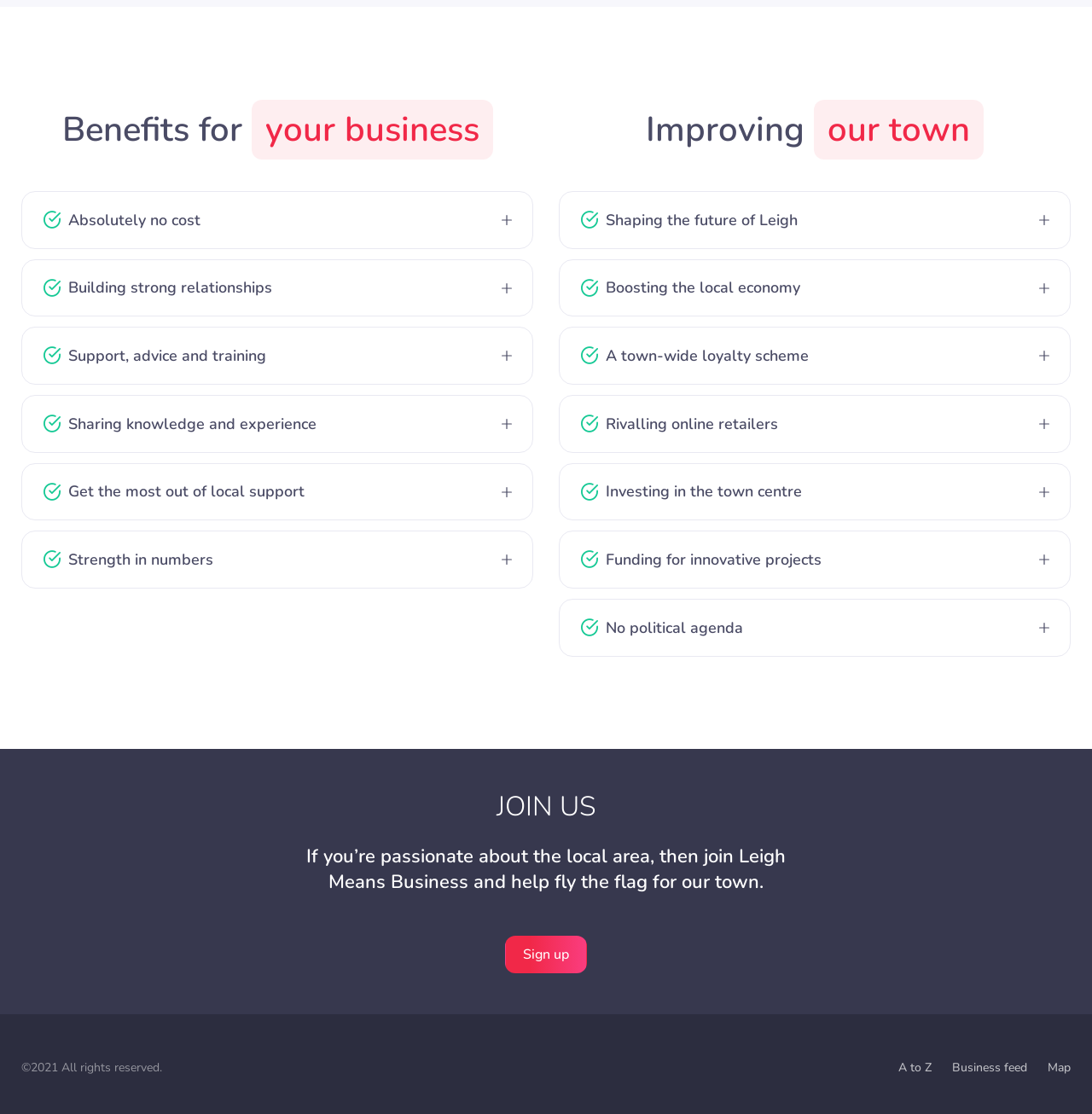Please specify the bounding box coordinates of the clickable section necessary to execute the following command: "Expand 'Get the most out of local support'".

[0.02, 0.416, 0.488, 0.467]